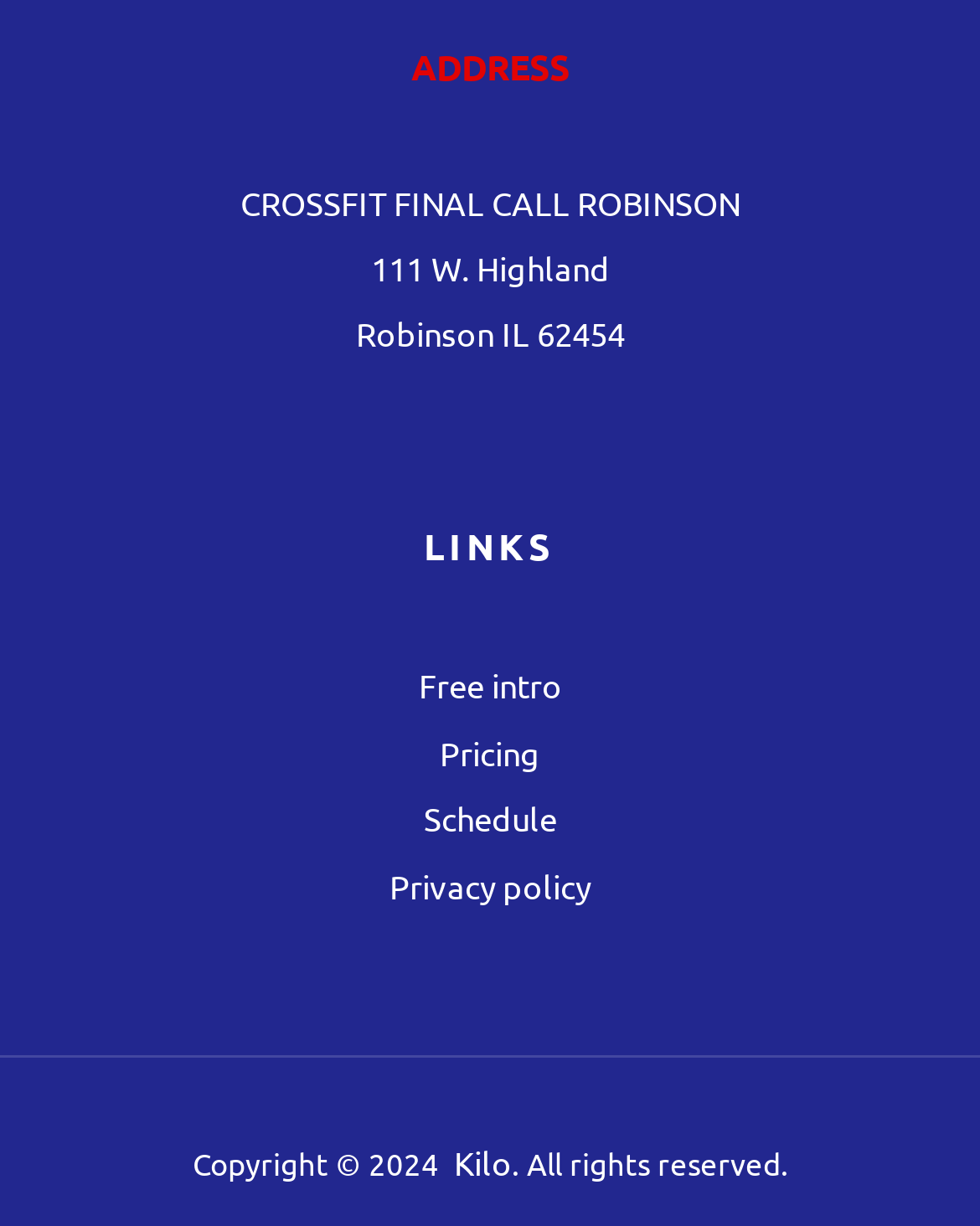Please reply with a single word or brief phrase to the question: 
What is the name of the linked company?

Kilo